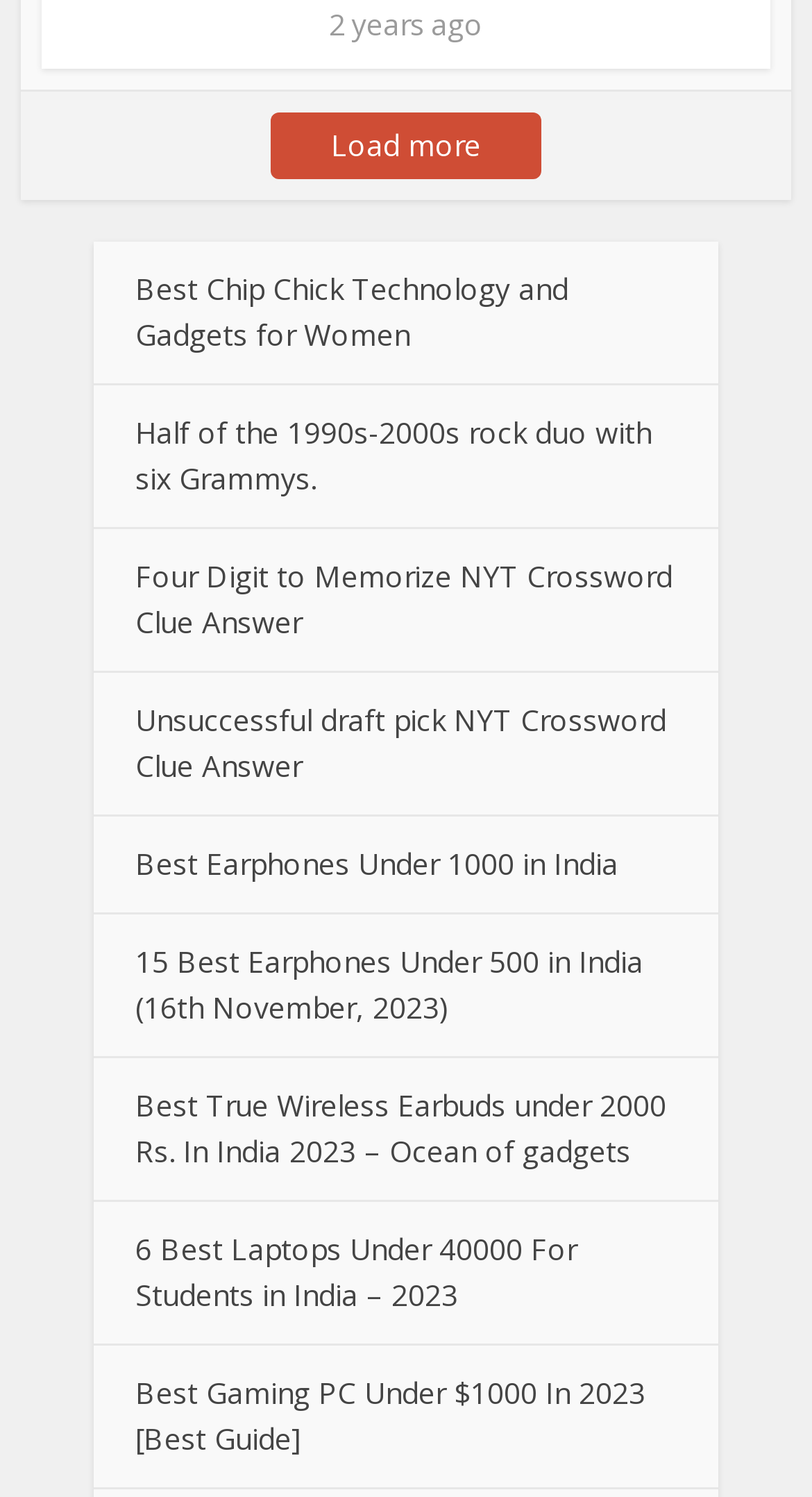What is the topic of the first link?
Refer to the image and respond with a one-word or short-phrase answer.

Chip Chick Technology